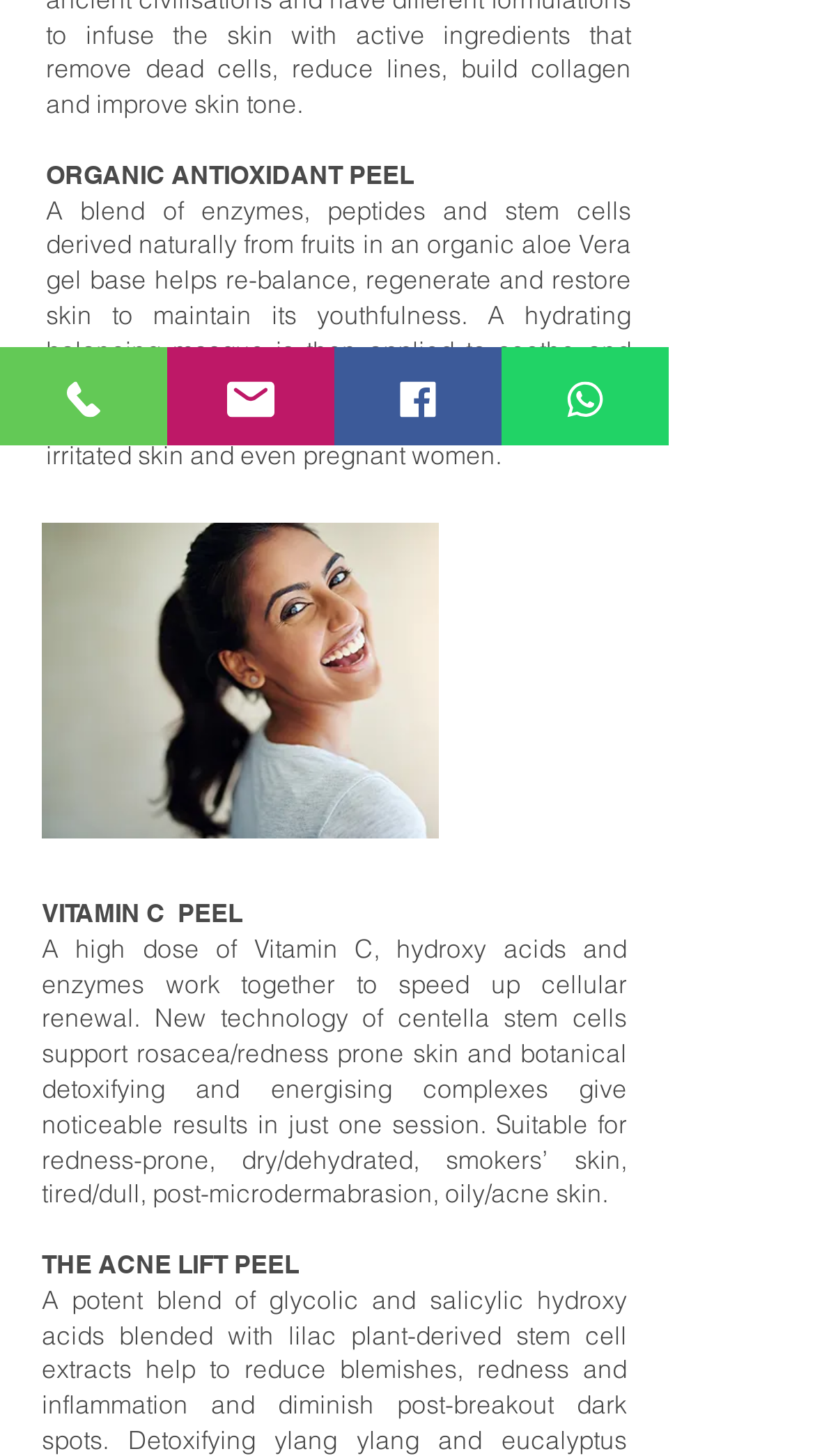Identify the bounding box coordinates for the UI element that matches this description: "WhatsApp".

[0.615, 0.238, 0.821, 0.306]